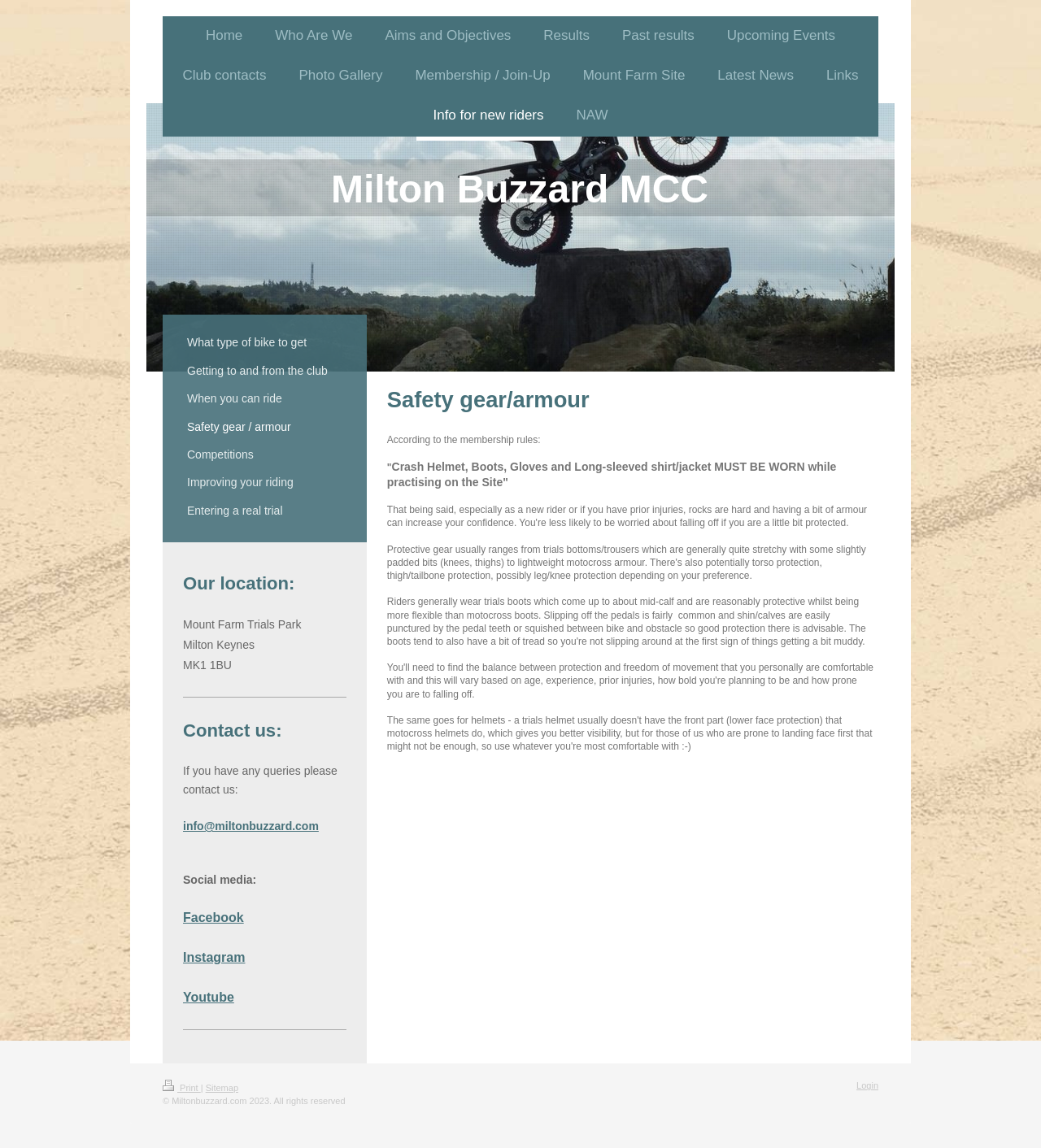Where is the Mount Farm Trials Park located? Please answer the question using a single word or phrase based on the image.

Milton Keynes